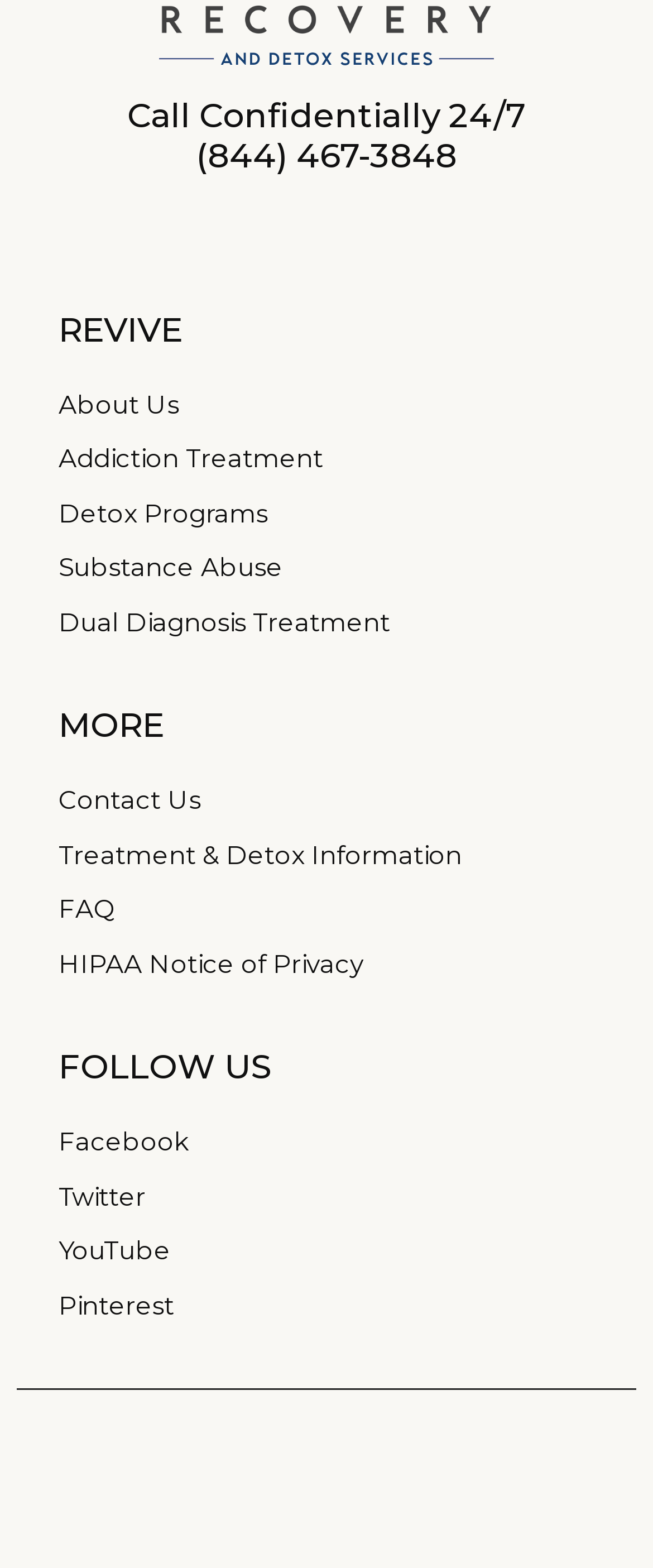Extract the bounding box of the UI element described as: "parent_node: Comment * name="comment"".

None